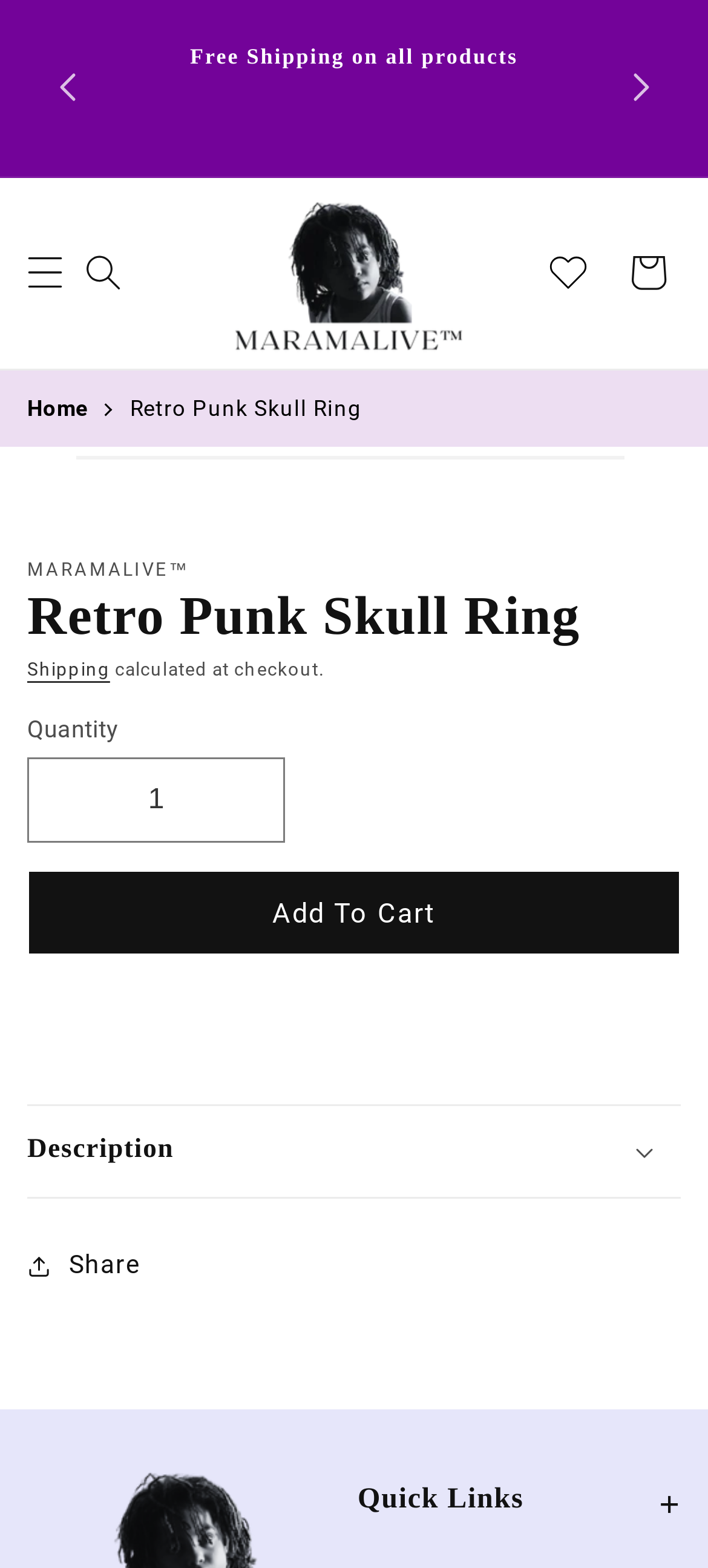What is the brand name of the product?
Relying on the image, give a concise answer in one word or a brief phrase.

Maramalive